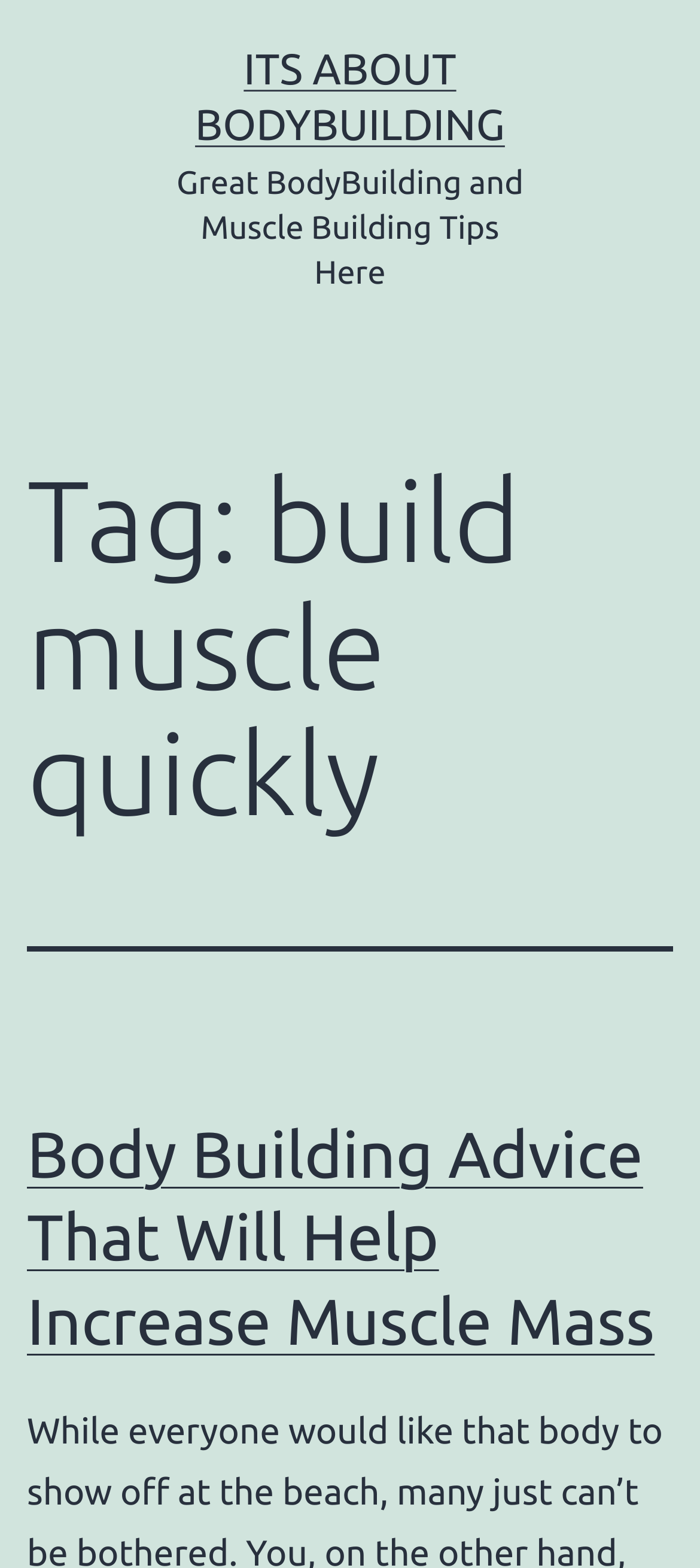What is the main topic of this webpage?
Based on the image, give a one-word or short phrase answer.

Bodybuilding